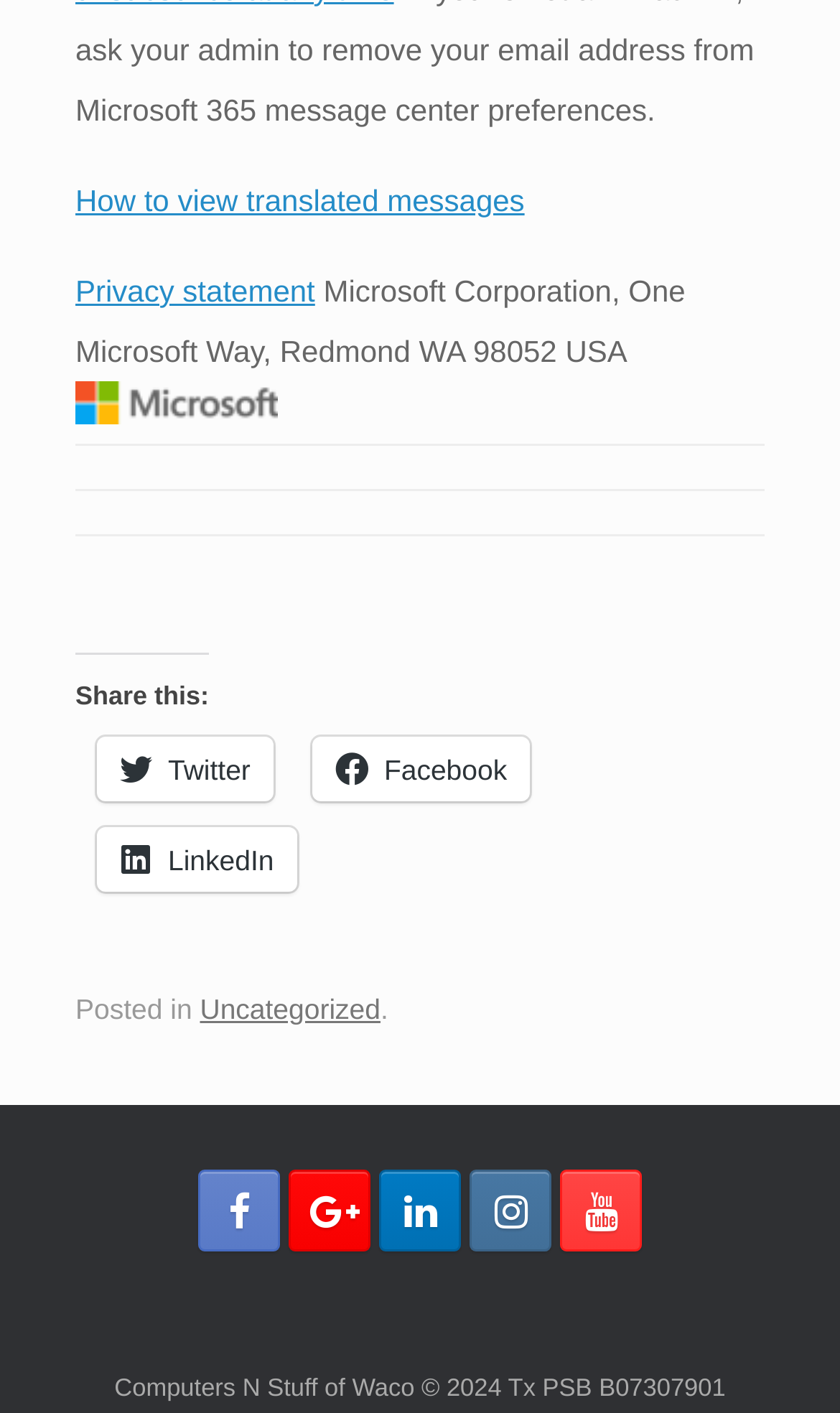Give a succinct answer to this question in a single word or phrase: 
What is the copyright year mentioned at the bottom?

2024